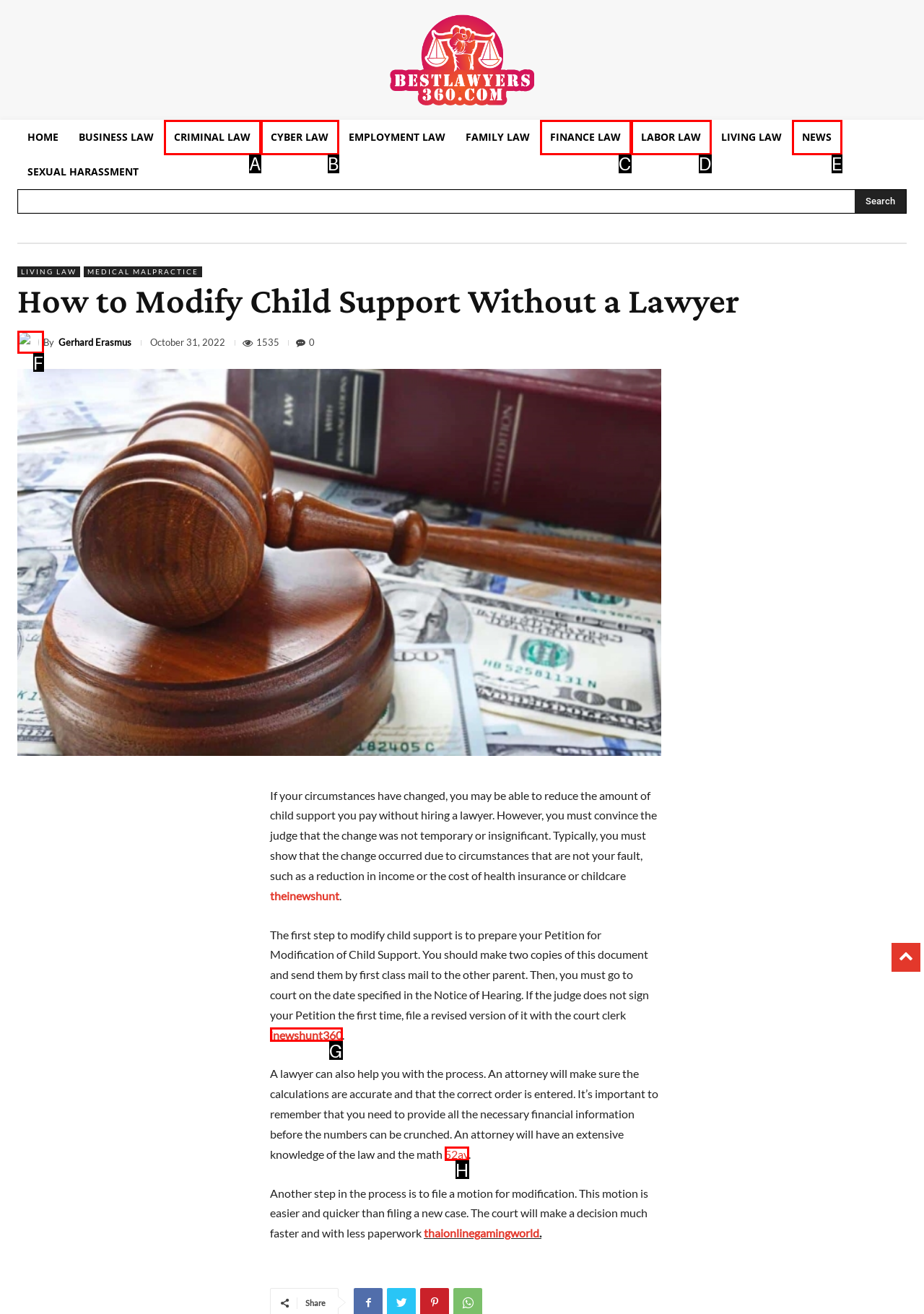To perform the task "Read the article by Gerhard Erasmus", which UI element's letter should you select? Provide the letter directly.

F